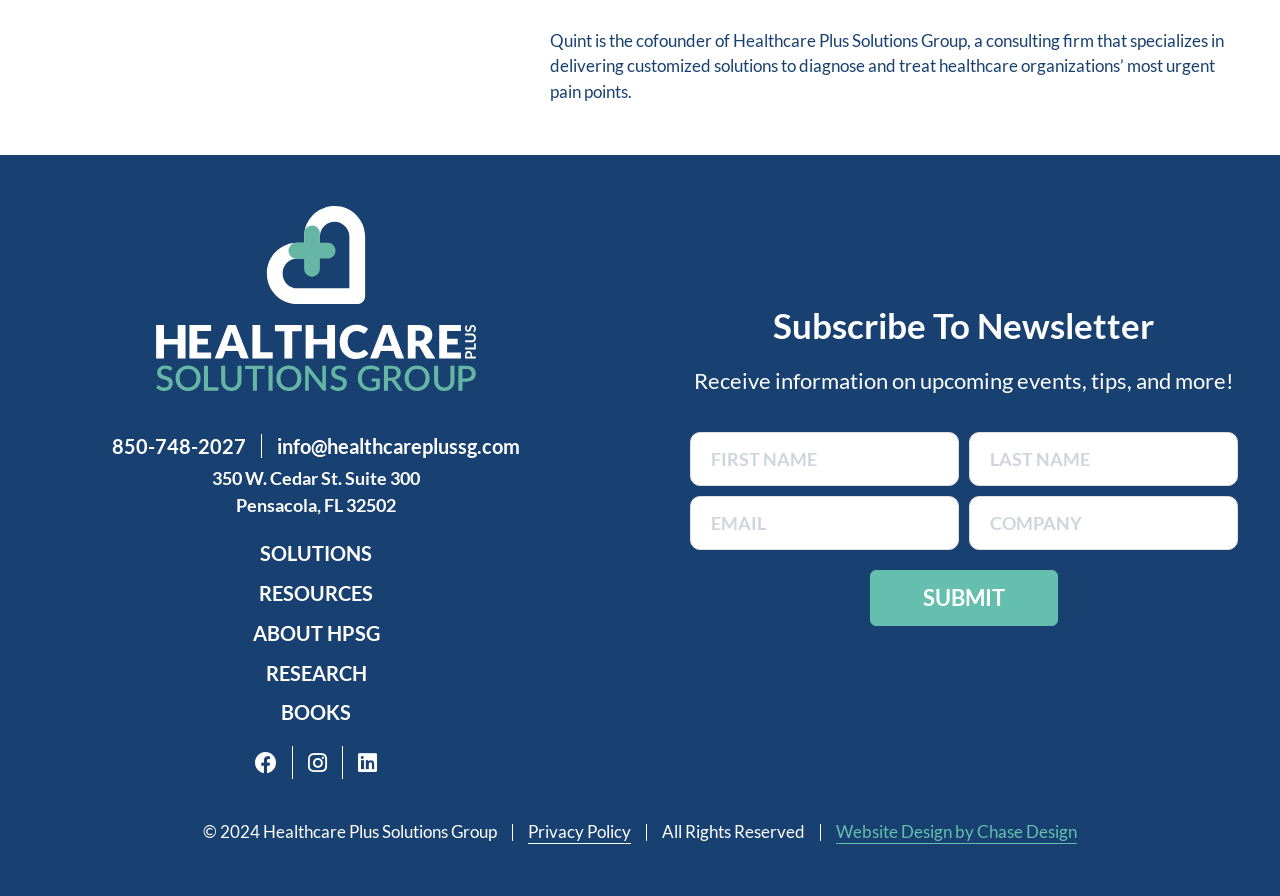Could you locate the bounding box coordinates for the section that should be clicked to accomplish this task: "Send an email".

[0.217, 0.485, 0.406, 0.511]